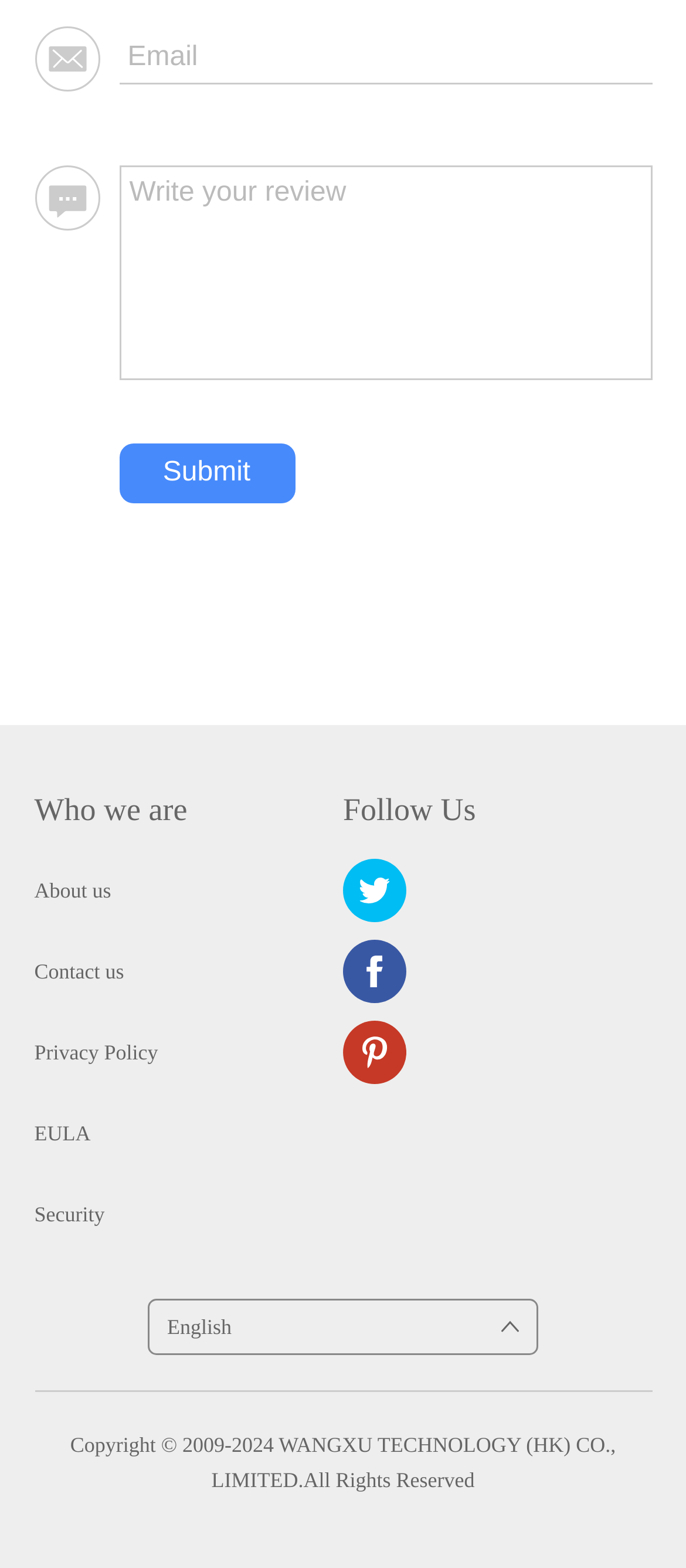What is the purpose of the social media links?
Based on the screenshot, give a detailed explanation to answer the question.

The social media links are listed under 'Follow Us', suggesting that they are used to follow the website's social media accounts, possibly to stay updated on the website's news and activities.